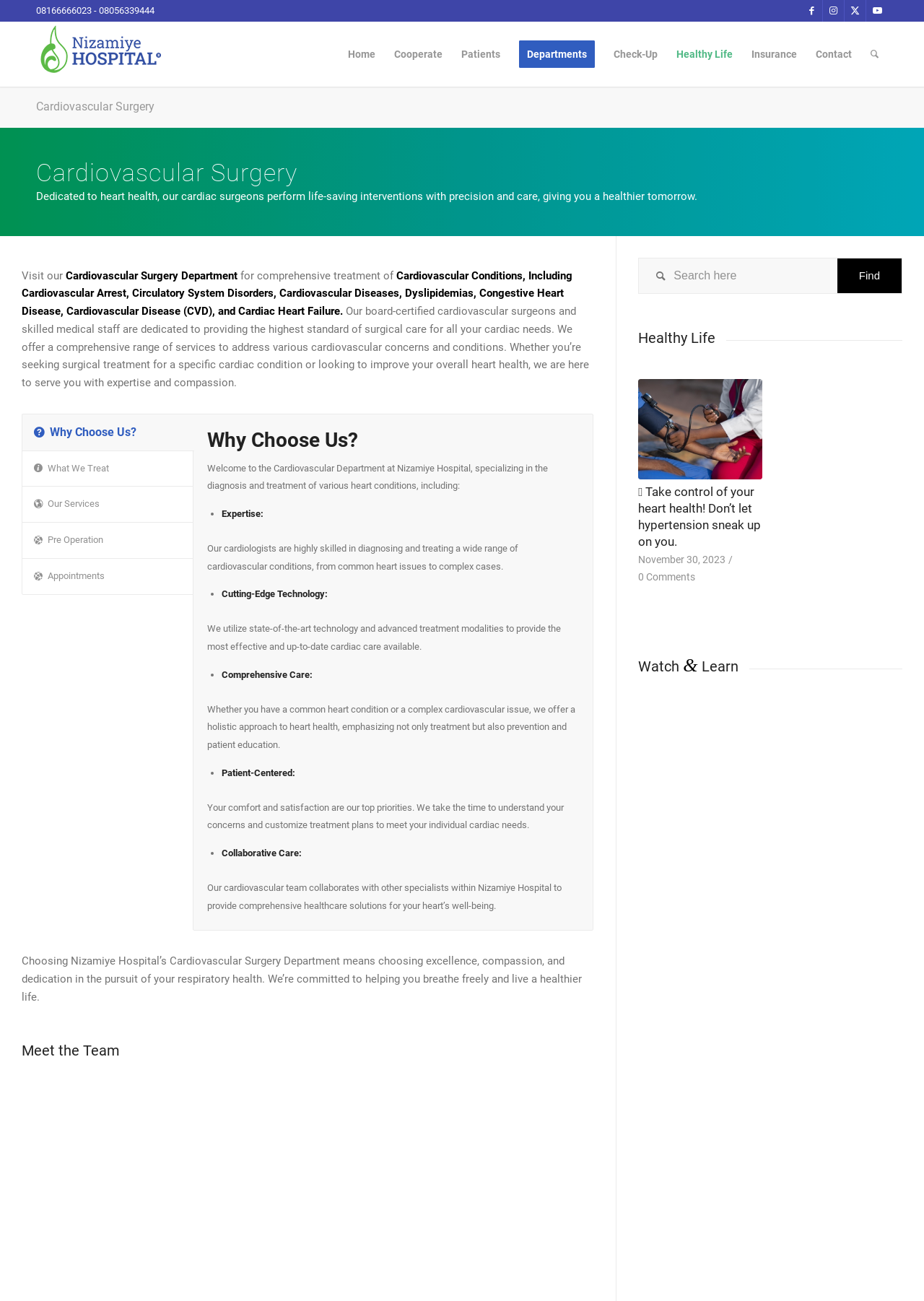Given the description: "Facebook", determine the bounding box coordinates of the UI element. The coordinates should be formatted as four float numbers between 0 and 1, [left, top, right, bottom].

[0.867, 0.0, 0.89, 0.017]